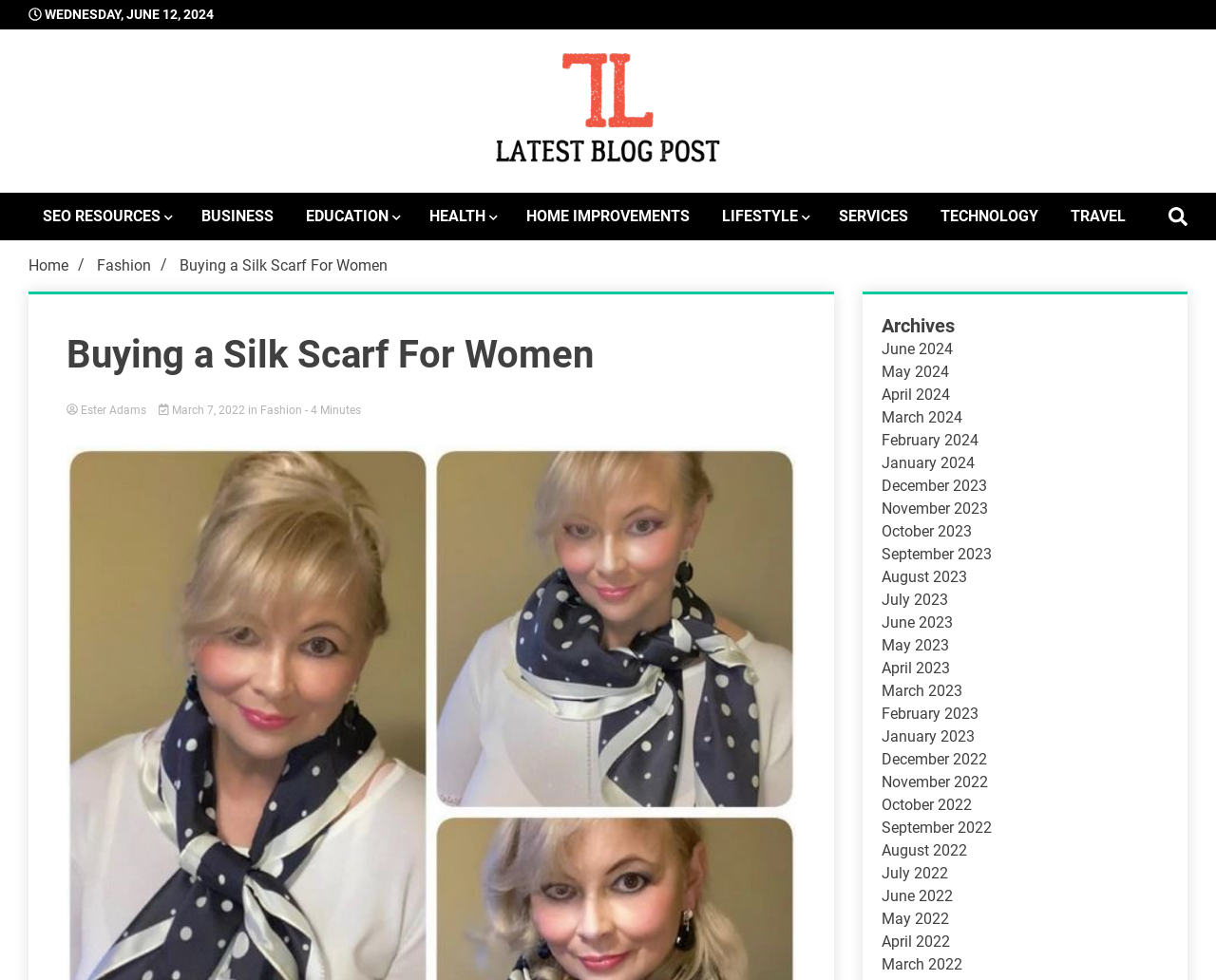Specify the bounding box coordinates of the element's region that should be clicked to achieve the following instruction: "Navigate to the 'Fashion' category". The bounding box coordinates consist of four float numbers between 0 and 1, in the format [left, top, right, bottom].

[0.214, 0.41, 0.248, 0.427]